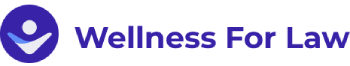Refer to the screenshot and give an in-depth answer to this question: What typeface is used for the name 'Wellness For Law'?

The name 'Wellness For Law' is presented in a bold, modern typeface in deep purple, conveying a sense of professionalism and trust. This suggests that the typeface used for the name is bold and modern.